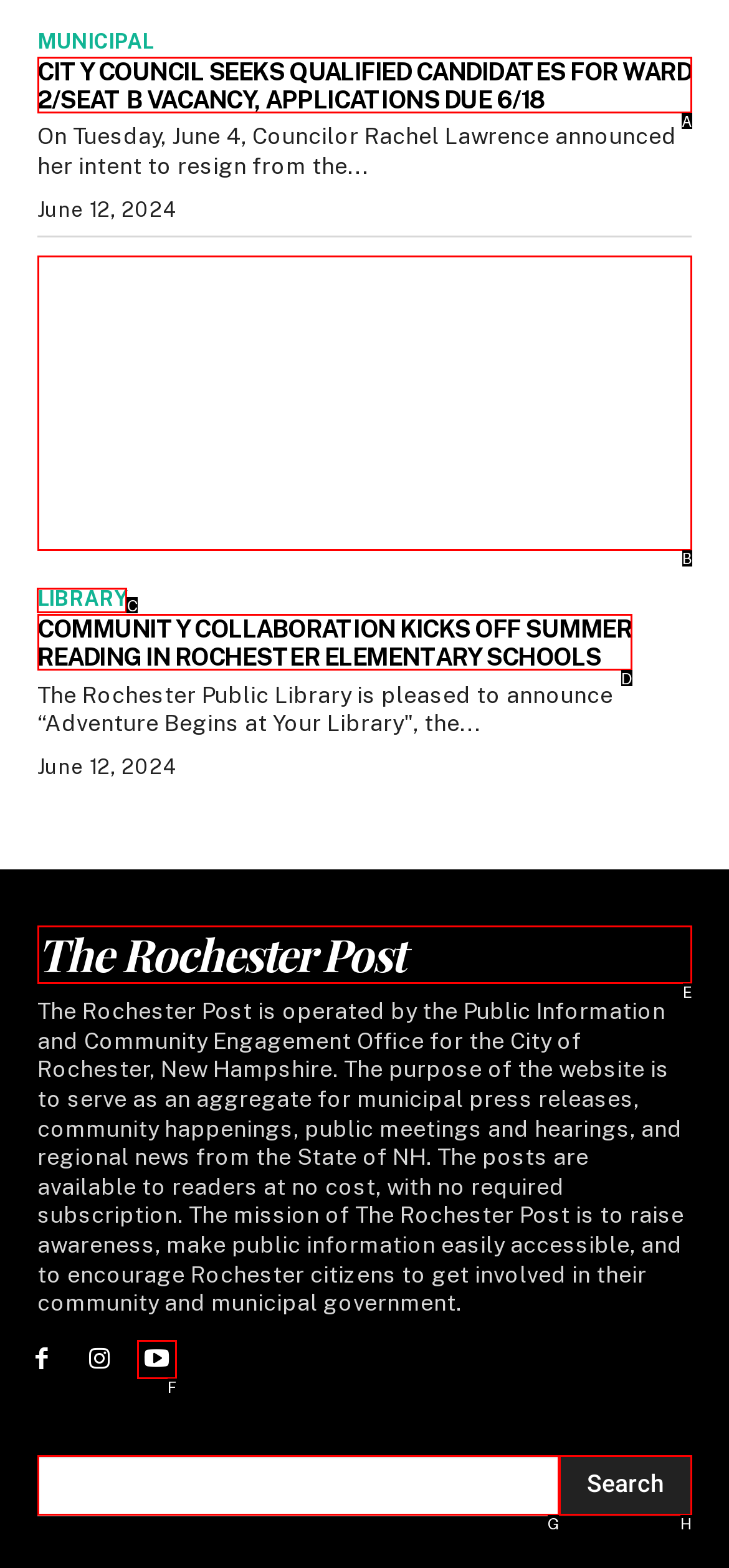Choose the UI element you need to click to carry out the task: Visit the 'LIBRARY' page.
Respond with the corresponding option's letter.

C